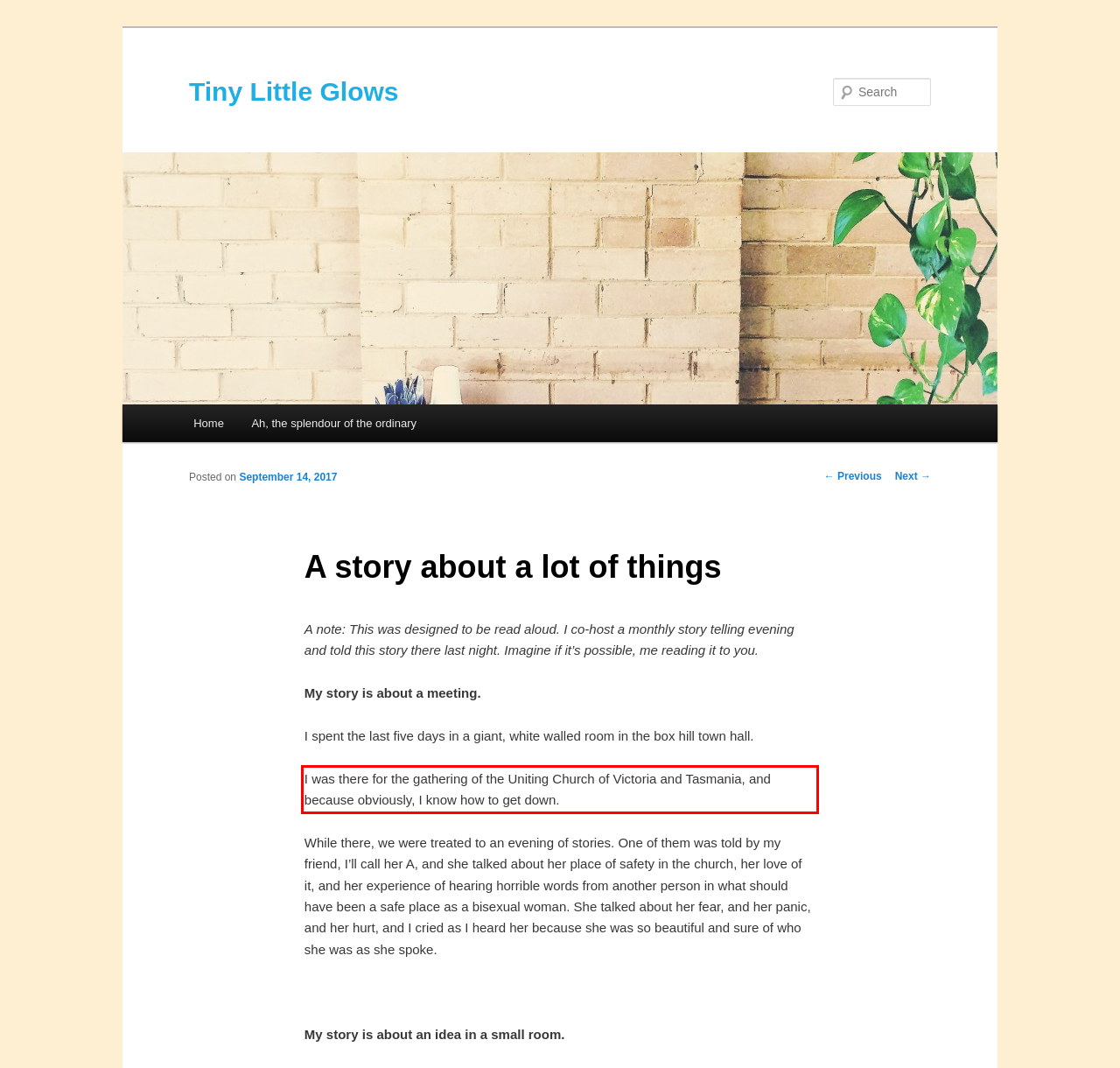Locate the red bounding box in the provided webpage screenshot and use OCR to determine the text content inside it.

I was there for the gathering of the Uniting Church of Victoria and Tasmania, and because obviously, I know how to get down.